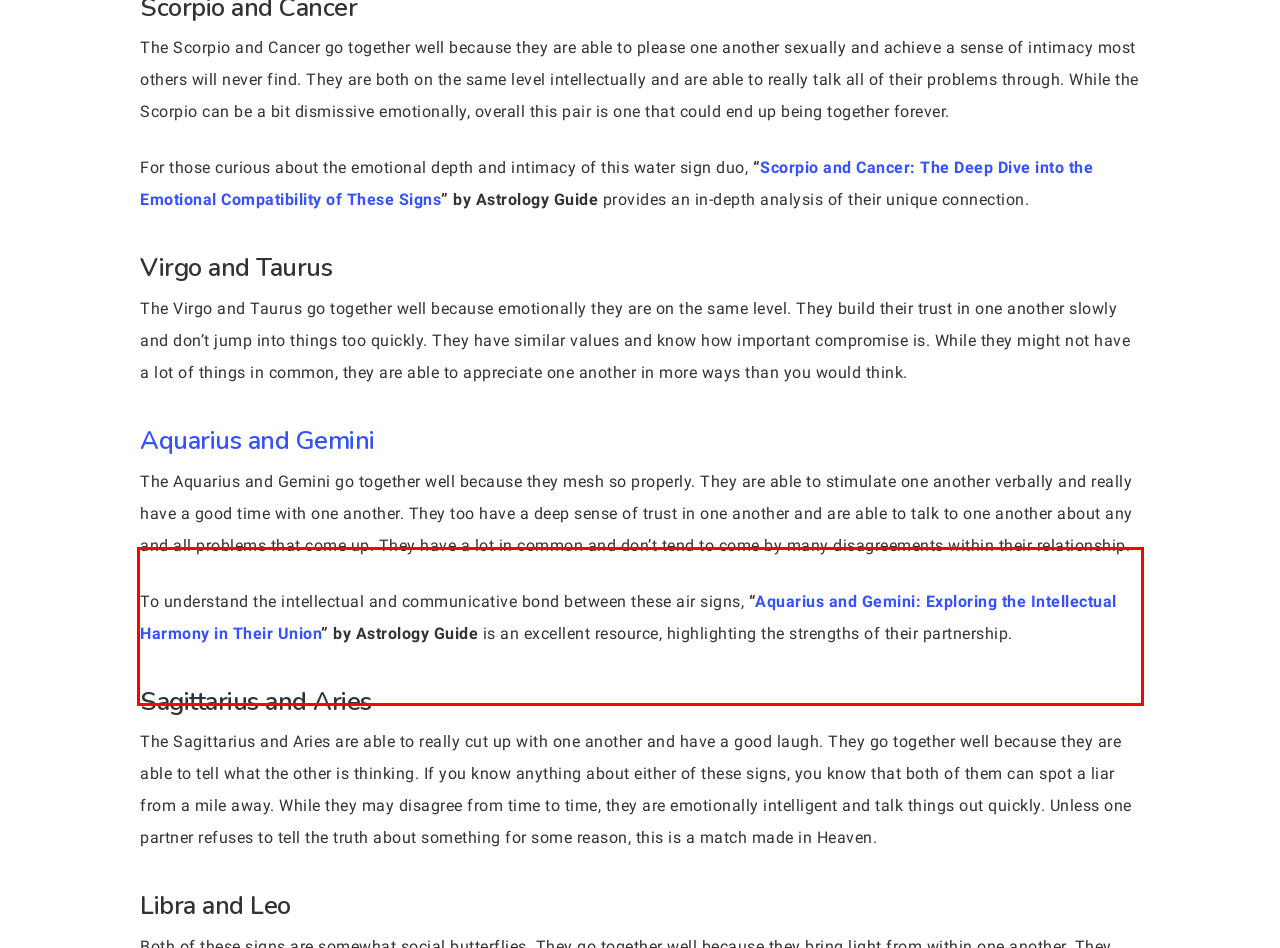Please take the screenshot of the webpage, find the red bounding box, and generate the text content that is within this red bounding box.

The Sagittarius and Aries are able to really cut up with one another and have a good laugh. They go together well because they are able to tell what the other is thinking. If you know anything about either of these signs, you know that both of them can spot a liar from a mile away. While they may disagree from time to time, they are emotionally intelligent and talk things out quickly. Unless one partner refuses to tell the truth about something for some reason, this is a match made in Heaven.